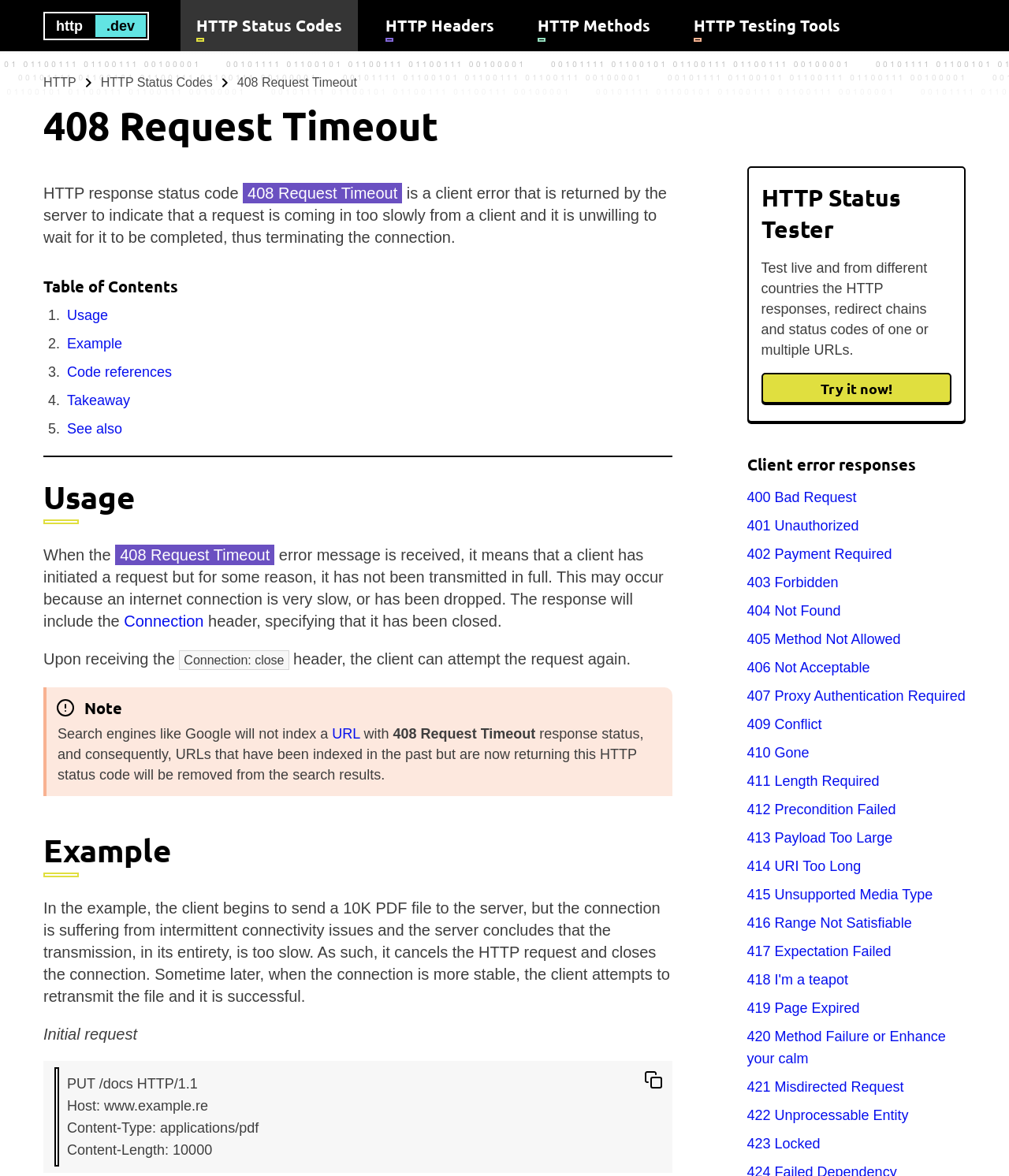Determine the bounding box coordinates of the clickable element necessary to fulfill the instruction: "Copy the code to the clipboard". Provide the coordinates as four float numbers within the 0 to 1 range, i.e., [left, top, right, bottom].

[0.629, 0.902, 0.667, 0.934]